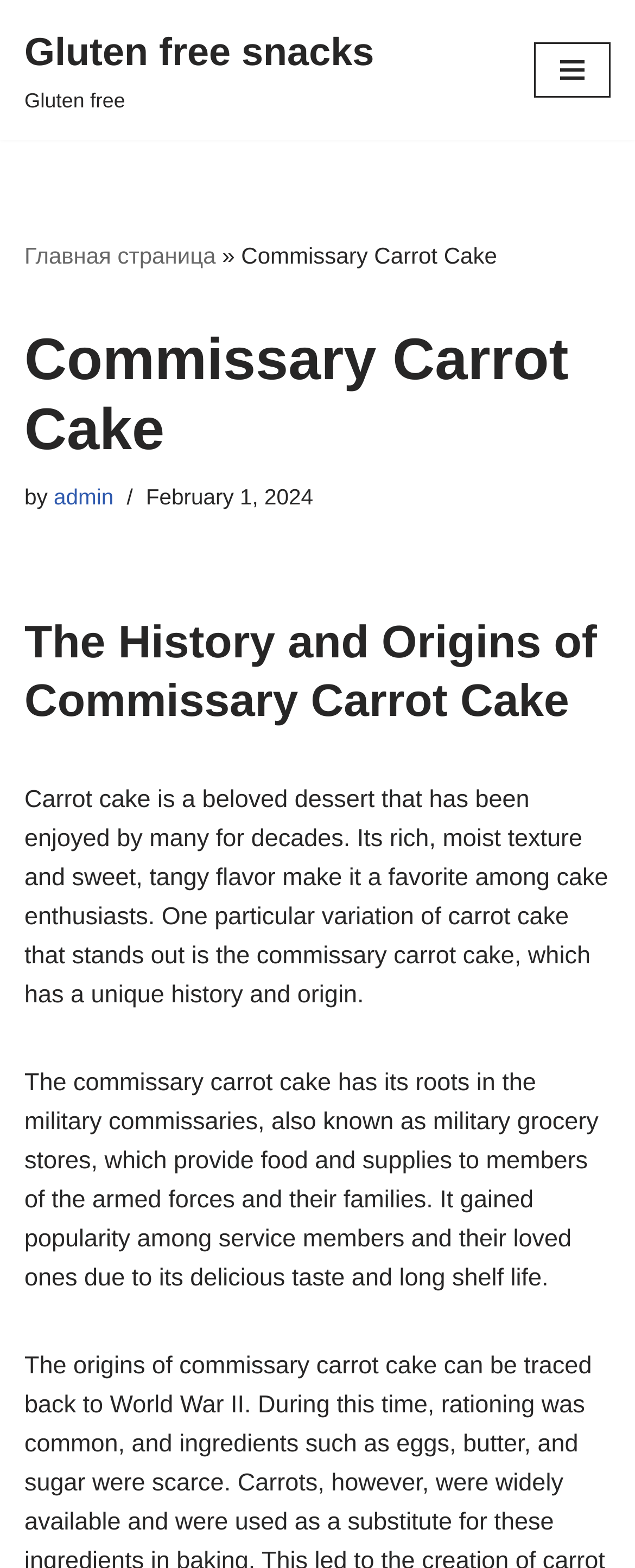Describe all the key features and sections of the webpage thoroughly.

The webpage is about the history and origins of Commissary Carrot Cake, a beloved dessert. At the top left, there is a "Skip to content" link. Next to it, on the top center, is a link to "Gluten free snacks Gluten free". On the top right, there is a "Navigation Menu" button that, when expanded, reveals a menu with links to the "Главная страница" (main page), a separator, and a link to "Commissary Carrot Cake".

Below the navigation menu, there is a heading that reads "Commissary Carrot Cake" followed by the text "by admin" and a timestamp of "February 1, 2024". Underneath, there is a main heading that reads "The History and Origins of Commissary Carrot Cake".

The main content of the page is divided into two paragraphs. The first paragraph describes the characteristics of carrot cake, stating that it is a favorite among cake enthusiasts due to its rich, moist texture and sweet, tangy flavor. It also introduces the commissary carrot cake, which has a unique history and origin. The second paragraph explains the origins of the commissary carrot cake, tracing it back to military commissaries, where it gained popularity among service members and their families due to its delicious taste and long shelf life.